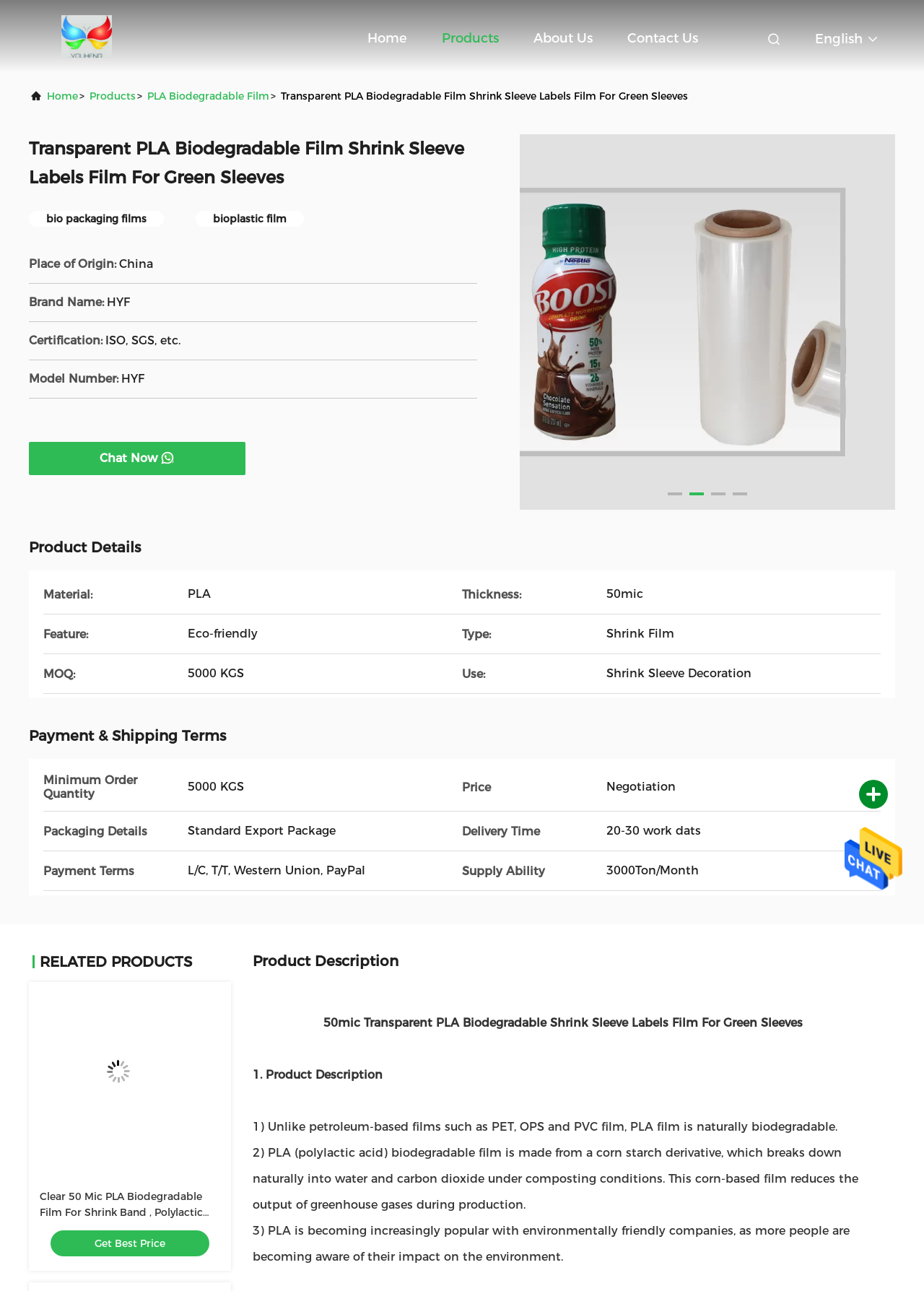Please indicate the bounding box coordinates for the clickable area to complete the following task: "Click the 'Send Message' button". The coordinates should be specified as four float numbers between 0 and 1, i.e., [left, top, right, bottom].

[0.914, 0.687, 0.977, 0.697]